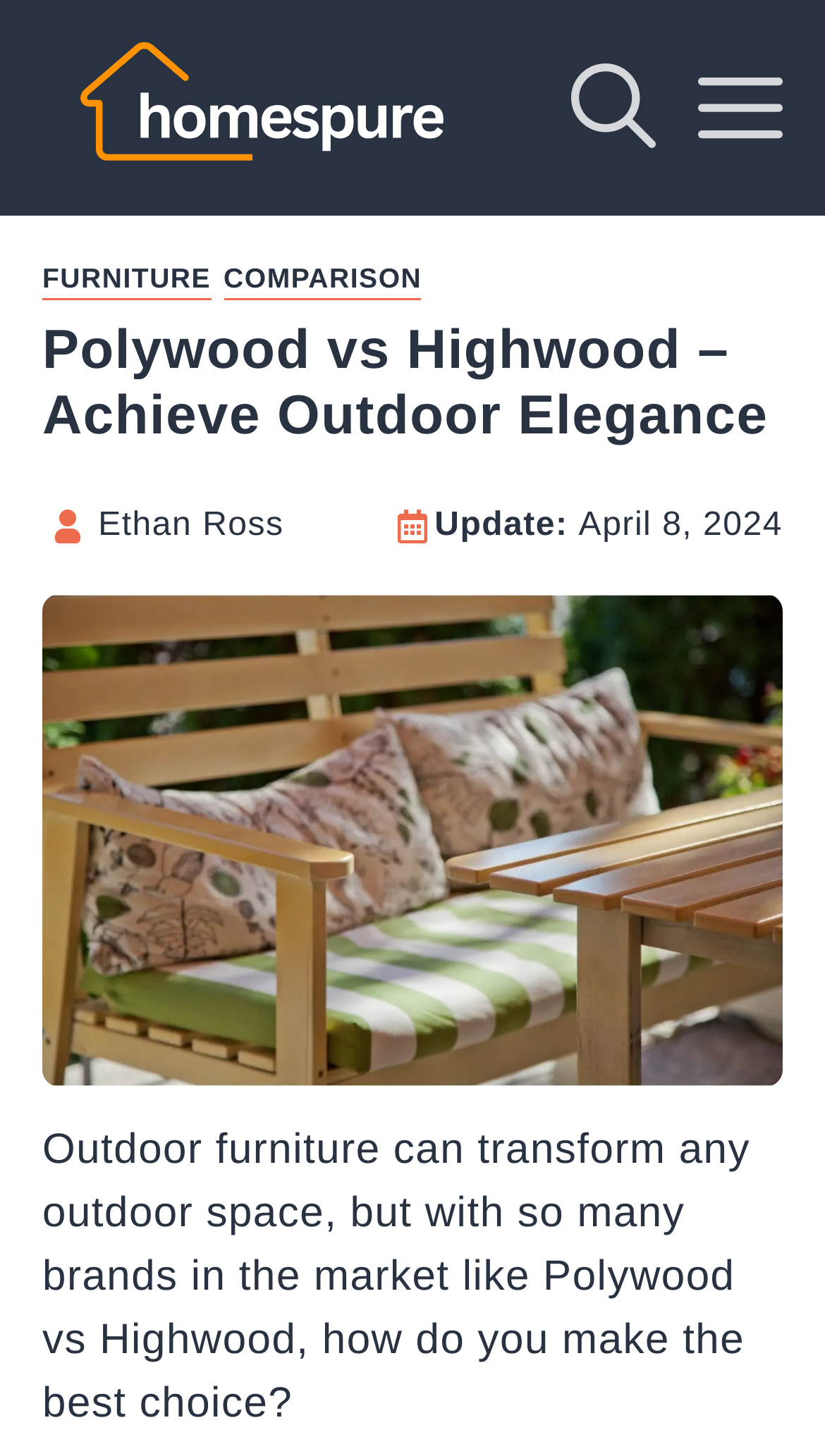Provide an in-depth description of the elements and layout of the webpage.

The webpage is about comparing Polywood and Highwood outdoor furniture to achieve an elegant outdoor setting. At the top, there is a banner with the site's name, accompanied by a logo image on the left and a navigation menu on the right. The navigation menu has a search button, a menu button, and links to "FURNITURE" and "COMPARISON" sections.

Below the banner, there is a heading that reads "Polywood vs Highwood – Achieve Outdoor Elegance". Next to the heading, there is a byline with the author's name, "Ethan Ross", and a timestamp indicating the article was published on April 8, 2024.

The main content of the page is an article with a large image above the text. The article starts with a paragraph that discusses the importance of choosing the right outdoor furniture brand, mentioning Polywood and Highwood as examples.